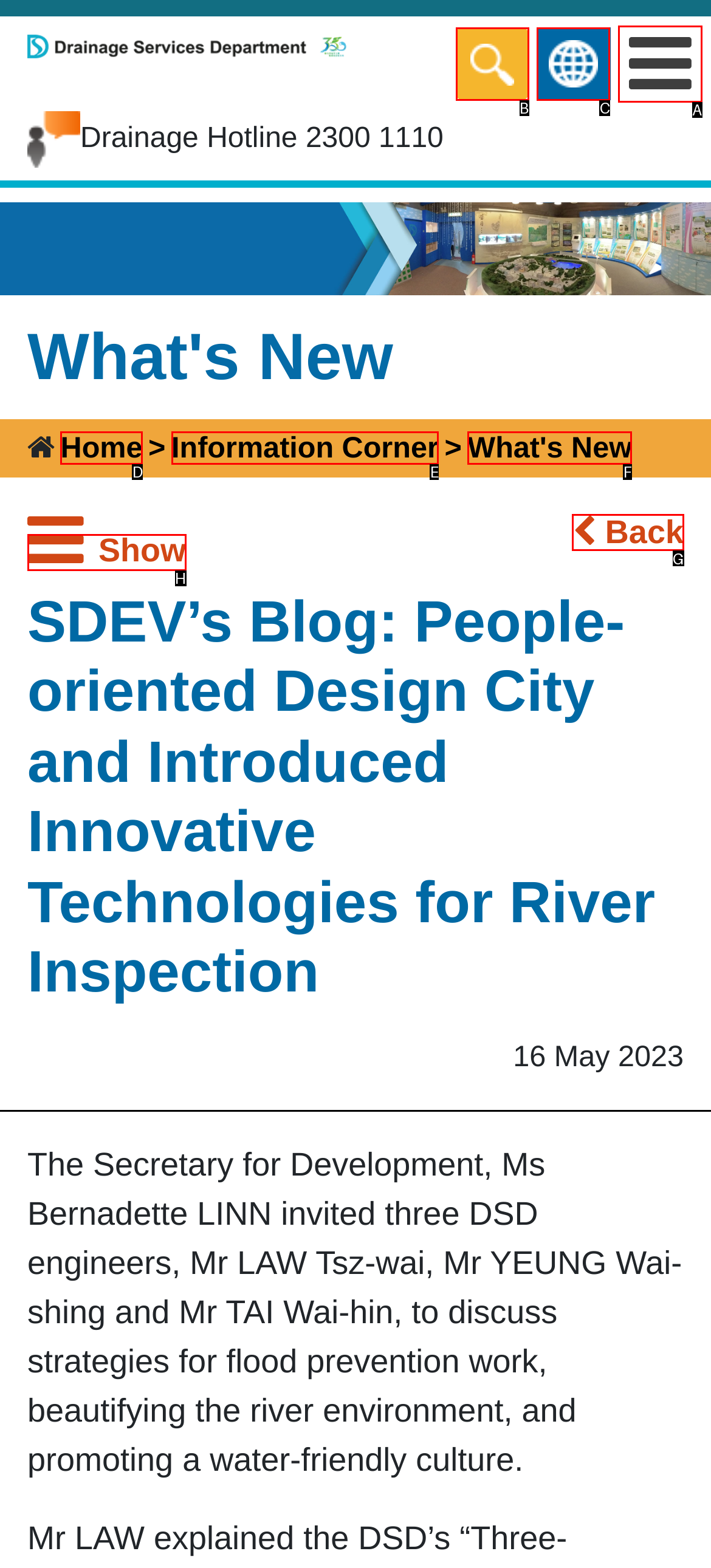Based on the element described as: Search
Find and respond with the letter of the correct UI element.

B